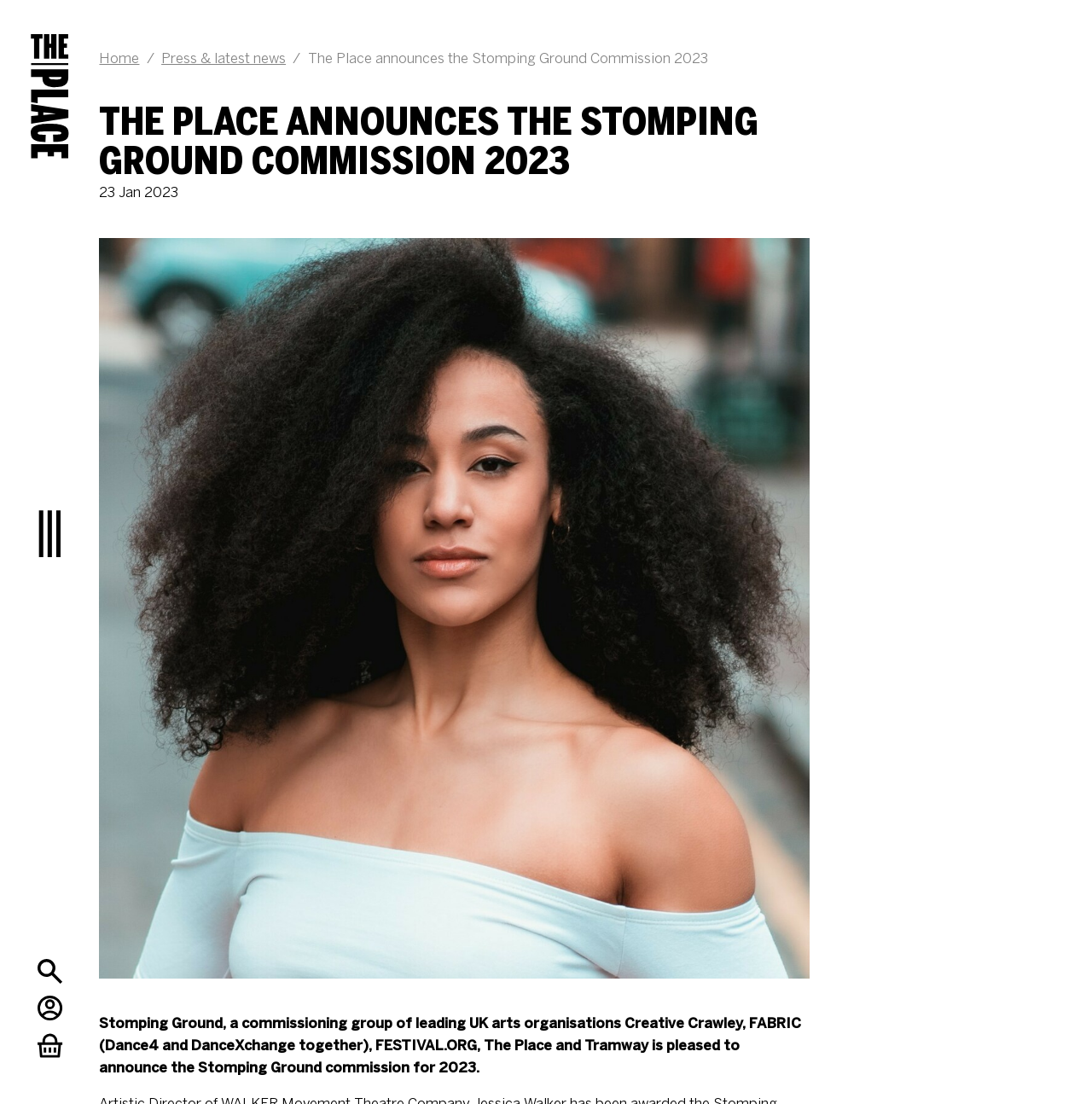Give a concise answer using one word or a phrase to the following question:
What is the name of the commissioning group?

Stomping Ground